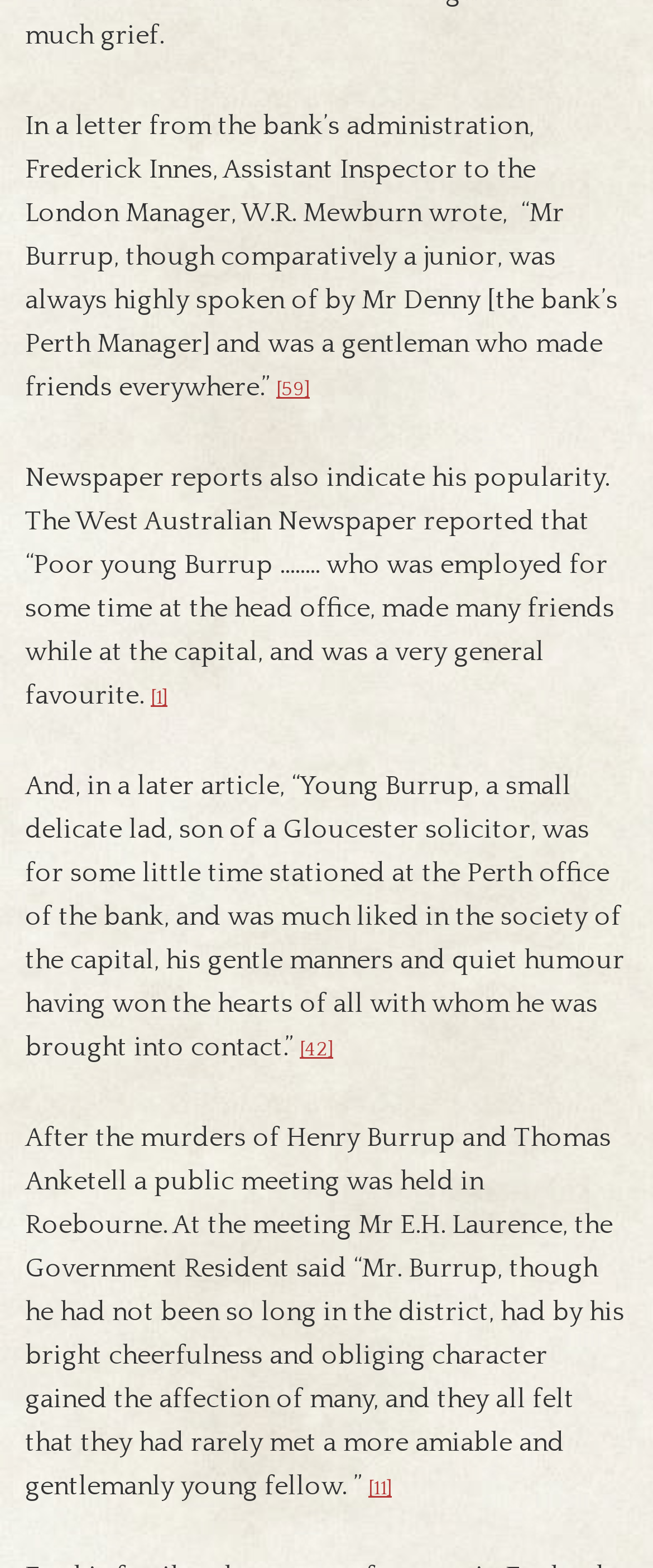Can you give a comprehensive explanation to the question given the content of the image?
Who spoke highly of Mr. Burrup?

According to the StaticText element with bounding box coordinates [0.038, 0.071, 0.946, 0.257], Mr. Denny, the bank's Perth Manager, spoke highly of Mr. Burrup, as stated in the text 'Mr Burrup, though comparatively a junior, was always highly spoken of by Mr Denny...'.